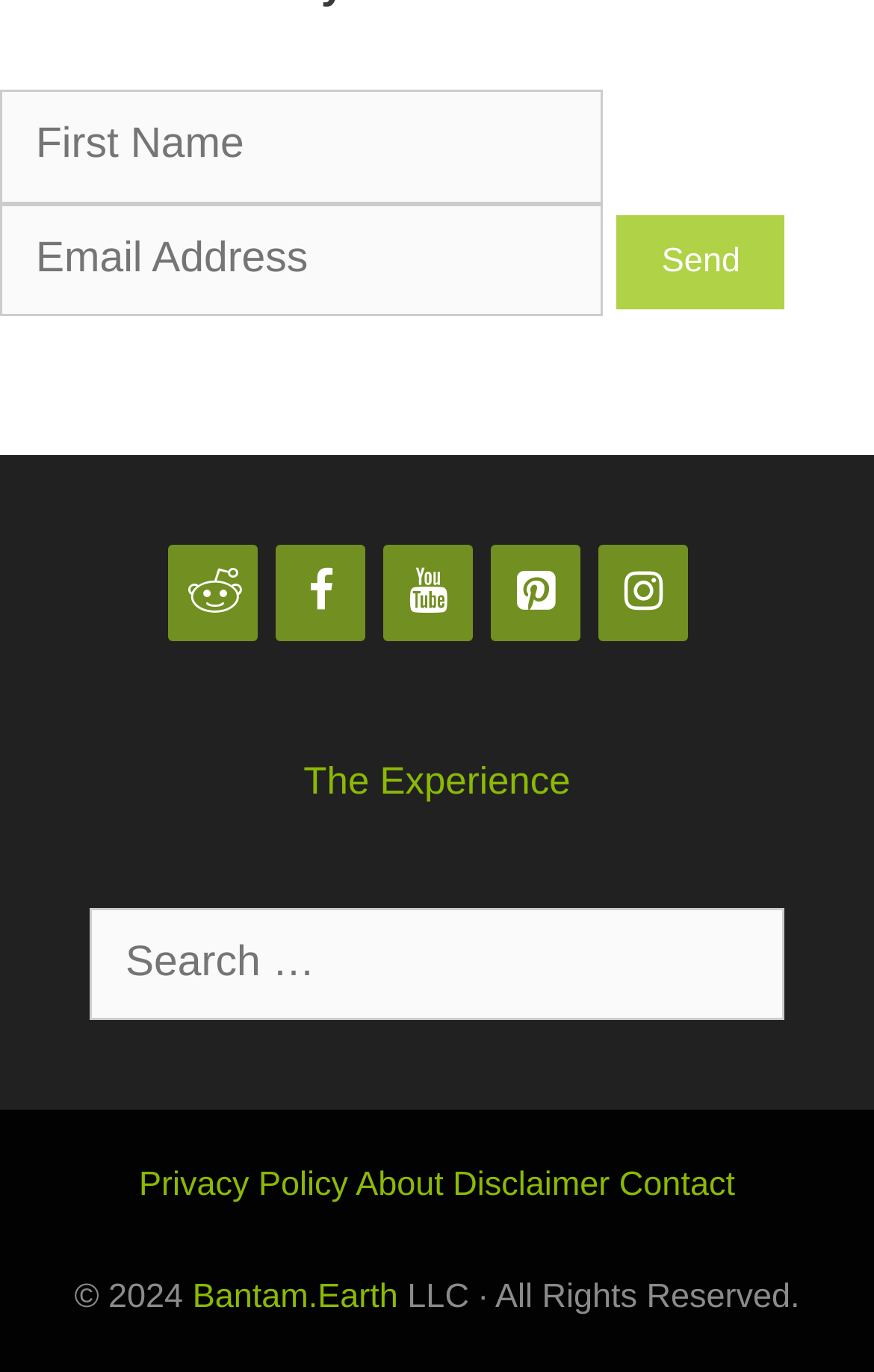Locate the bounding box of the UI element described in the following text: "The Experience".

[0.347, 0.554, 0.653, 0.585]